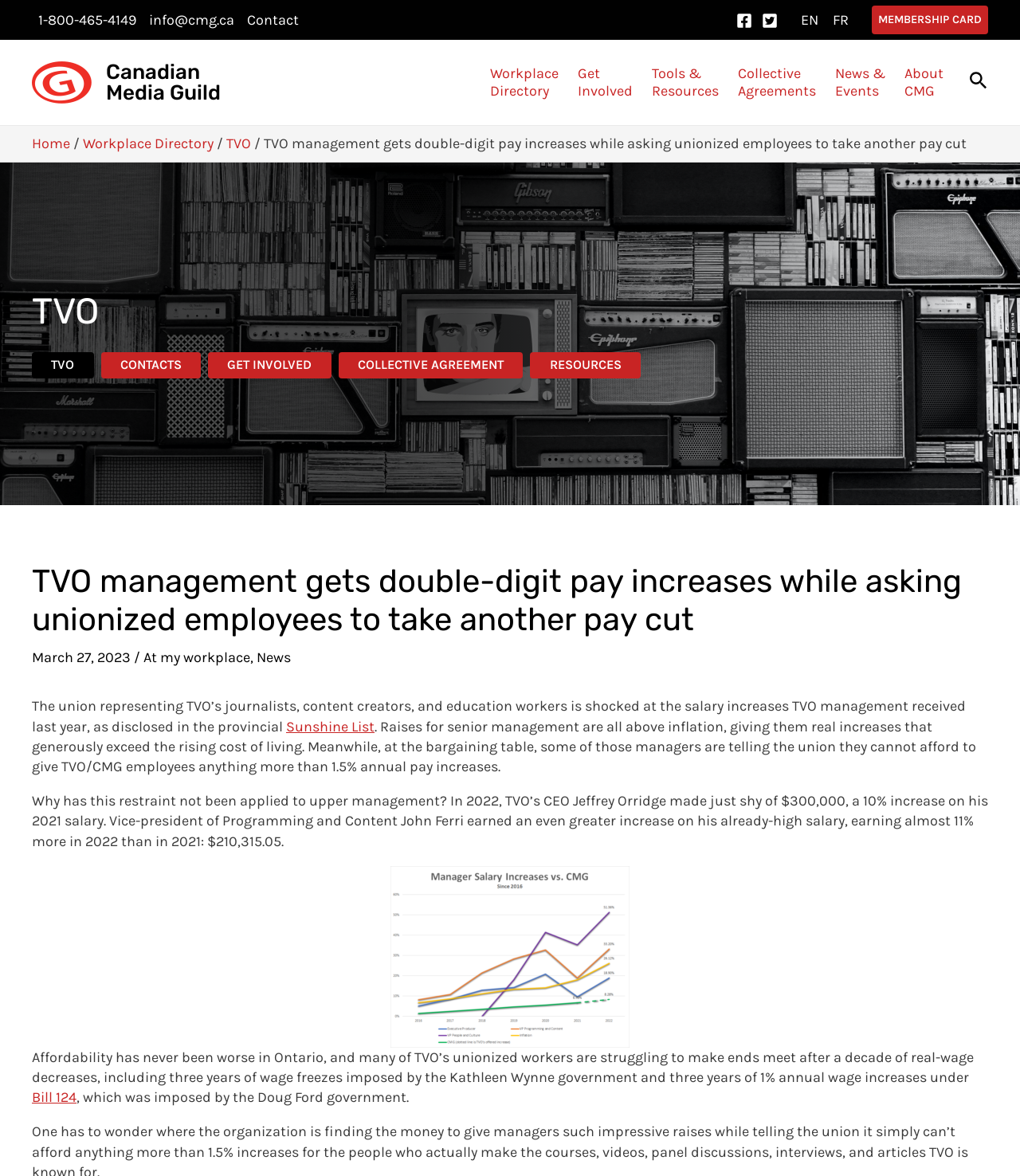Could you determine the bounding box coordinates of the clickable element to complete the instruction: "Click the Facebook link"? Provide the coordinates as four float numbers between 0 and 1, i.e., [left, top, right, bottom].

[0.722, 0.011, 0.738, 0.024]